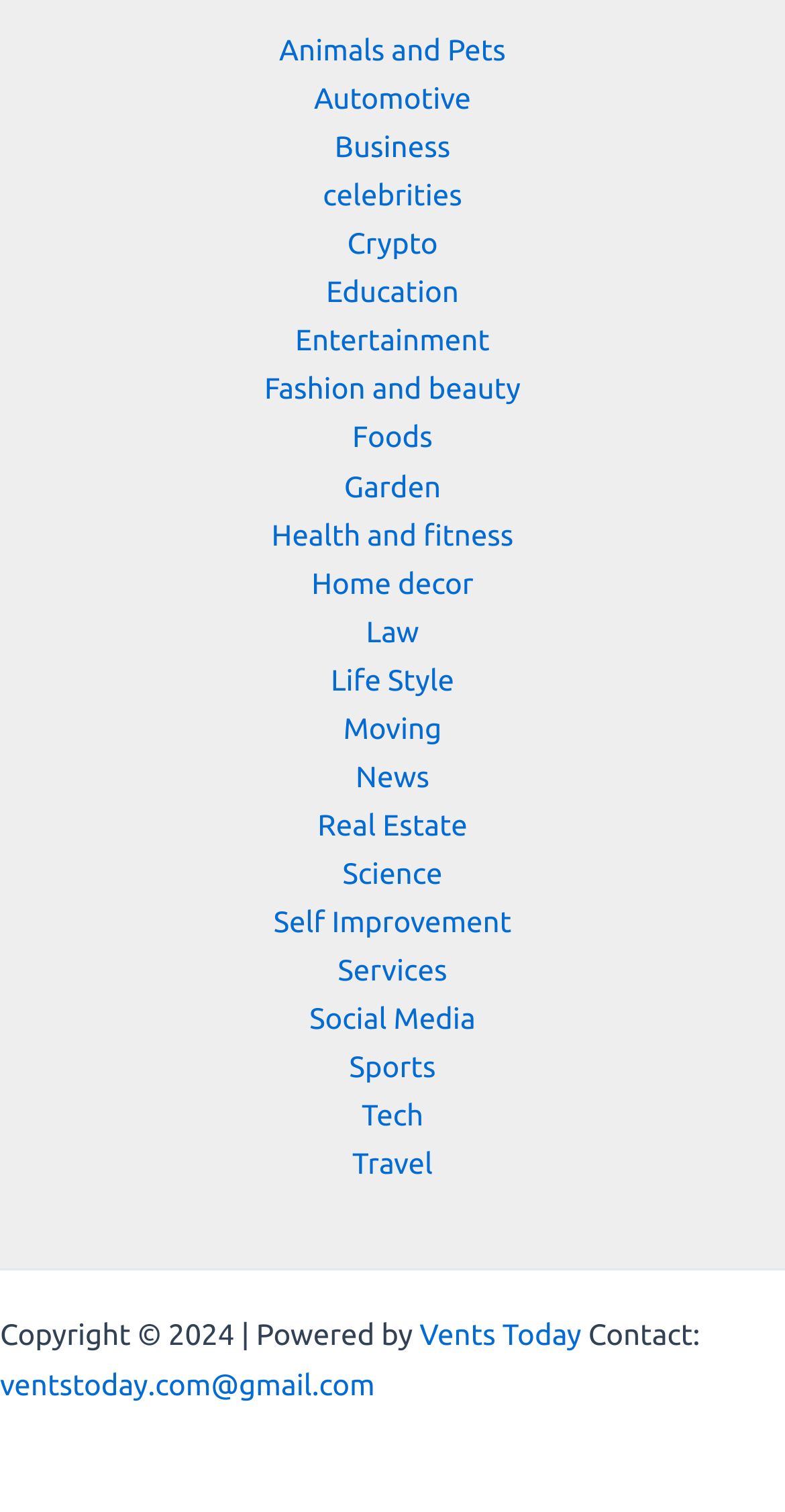Can you identify the bounding box coordinates of the clickable region needed to carry out this instruction: 'Explore the Travel section'? The coordinates should be four float numbers within the range of 0 to 1, stated as [left, top, right, bottom].

[0.449, 0.758, 0.551, 0.781]